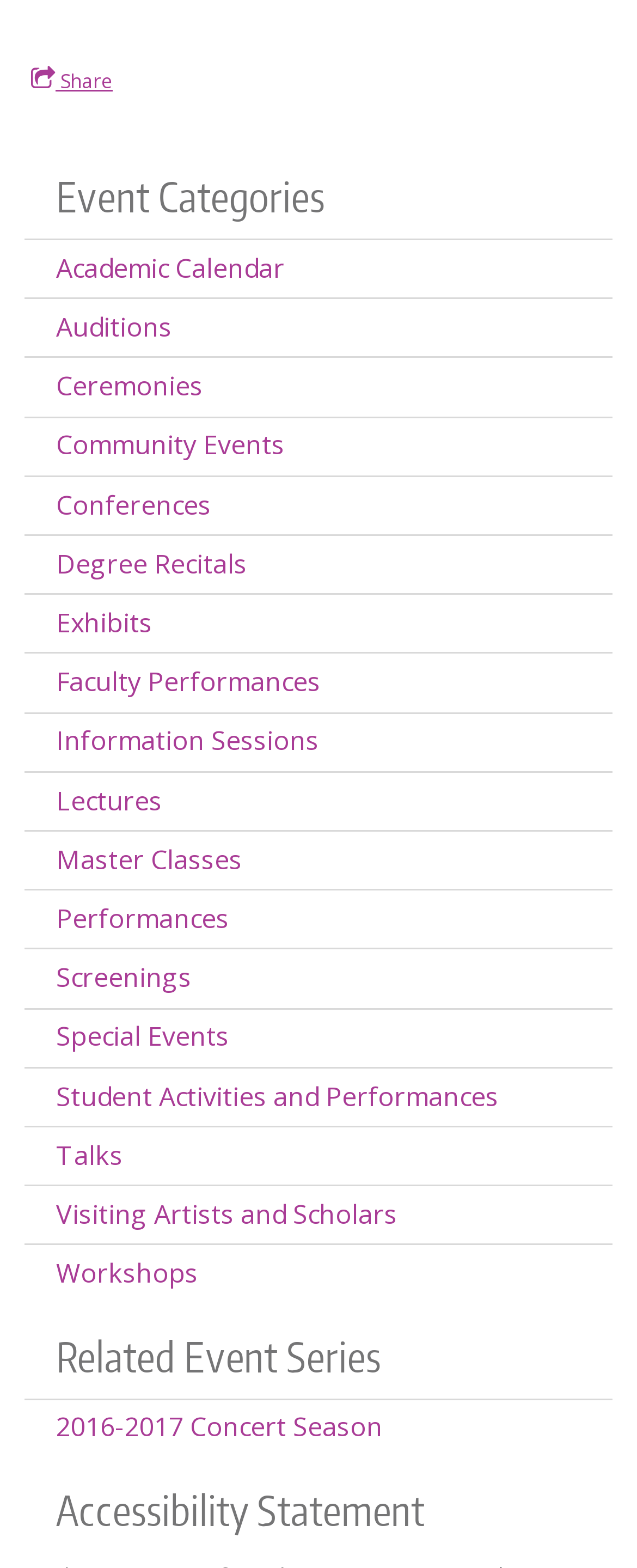Please mark the clickable region by giving the bounding box coordinates needed to complete this instruction: "Check out Student Activities and Performances".

[0.038, 0.681, 0.962, 0.718]